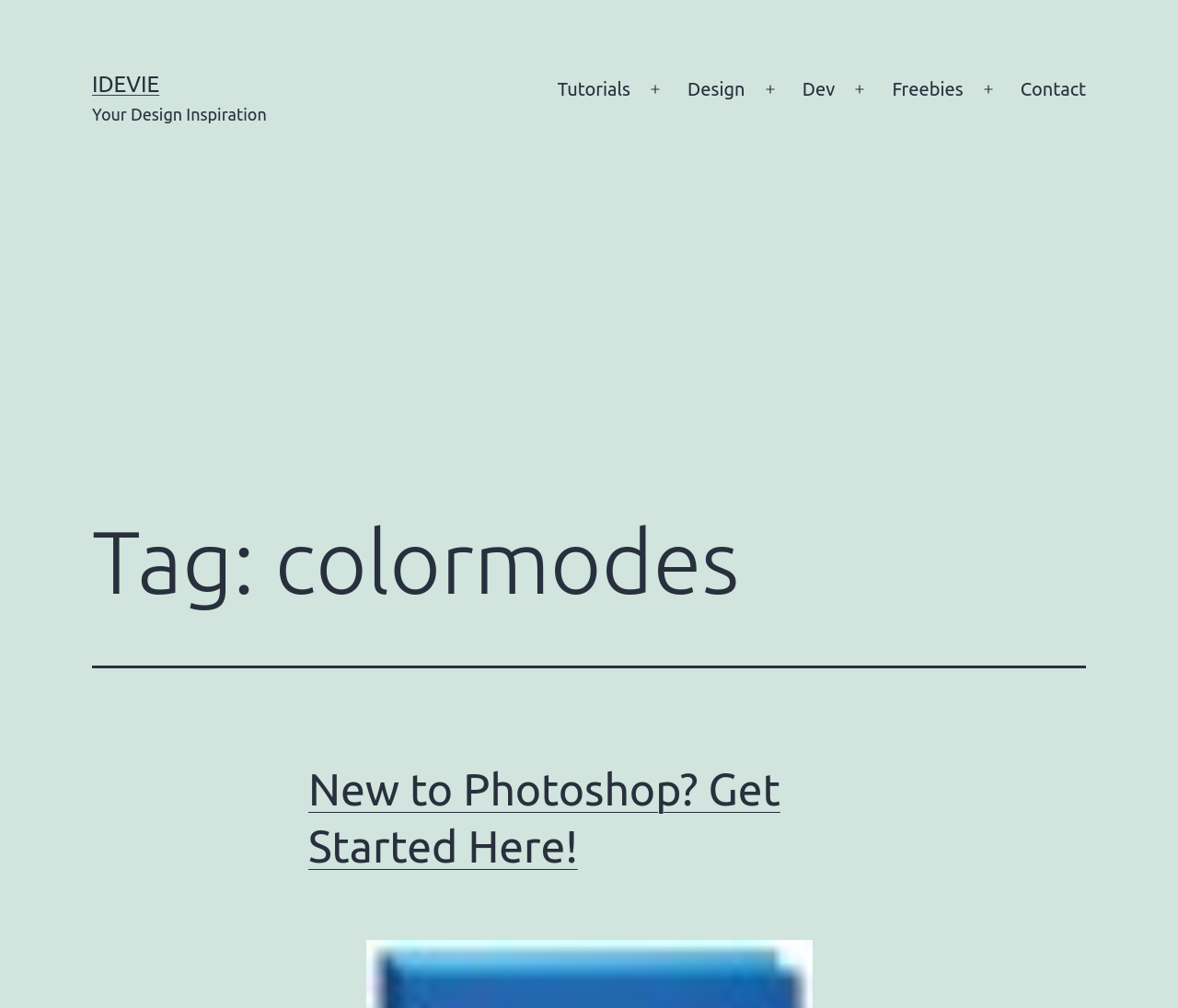What is the topic of the current webpage?
Please use the image to deliver a detailed and complete answer.

The topic of the current webpage can be found in the header section, where it says 'Tag: colormodes' in a heading format.